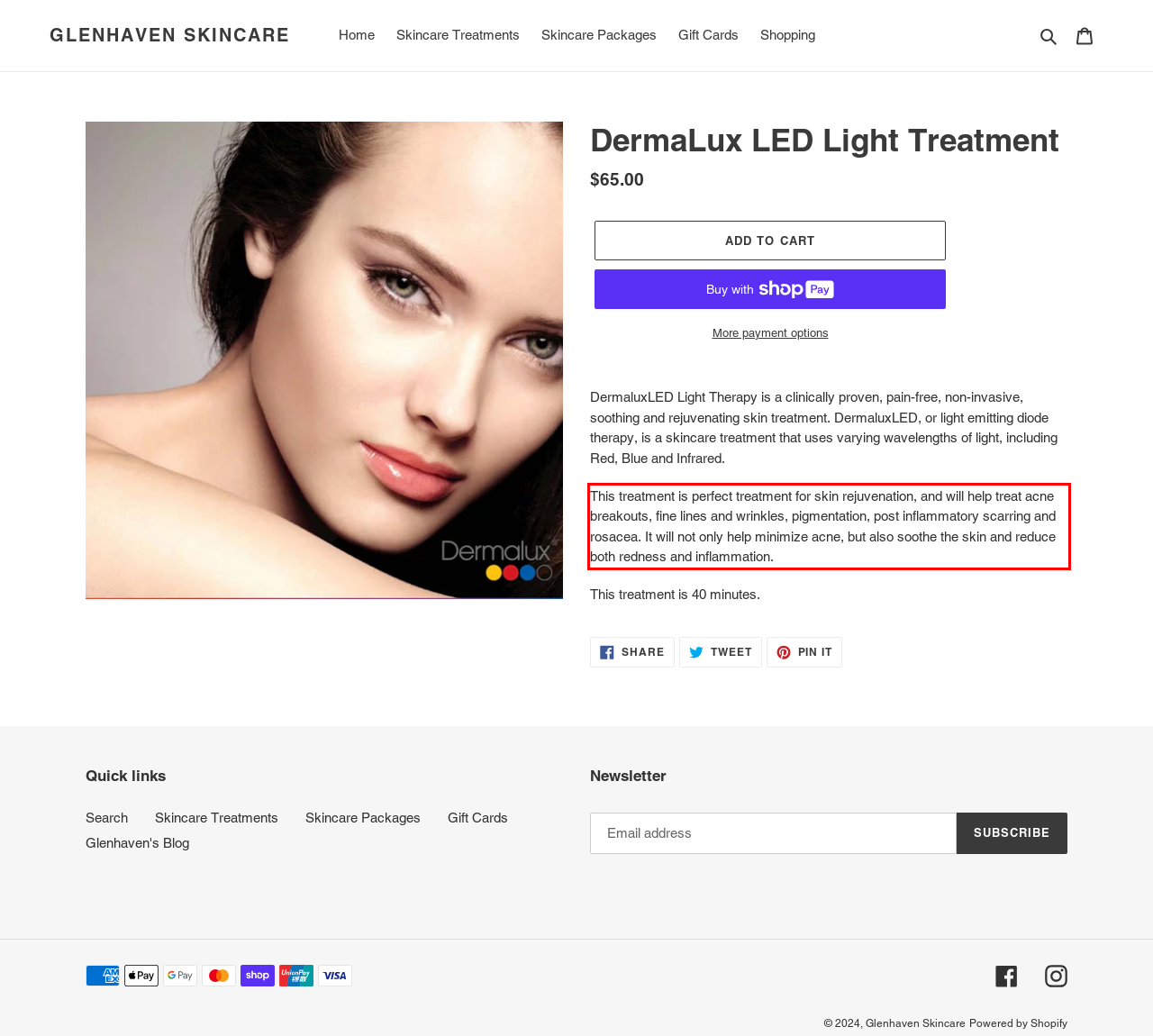Your task is to recognize and extract the text content from the UI element enclosed in the red bounding box on the webpage screenshot.

This treatment is perfect treatment for skin rejuvenation, and will help treat acne breakouts, fine lines and wrinkles, pigmentation, post inflammatory scarring and rosacea. It will not only help minimize acne, but also soothe the skin and reduce both redness and inflammation.